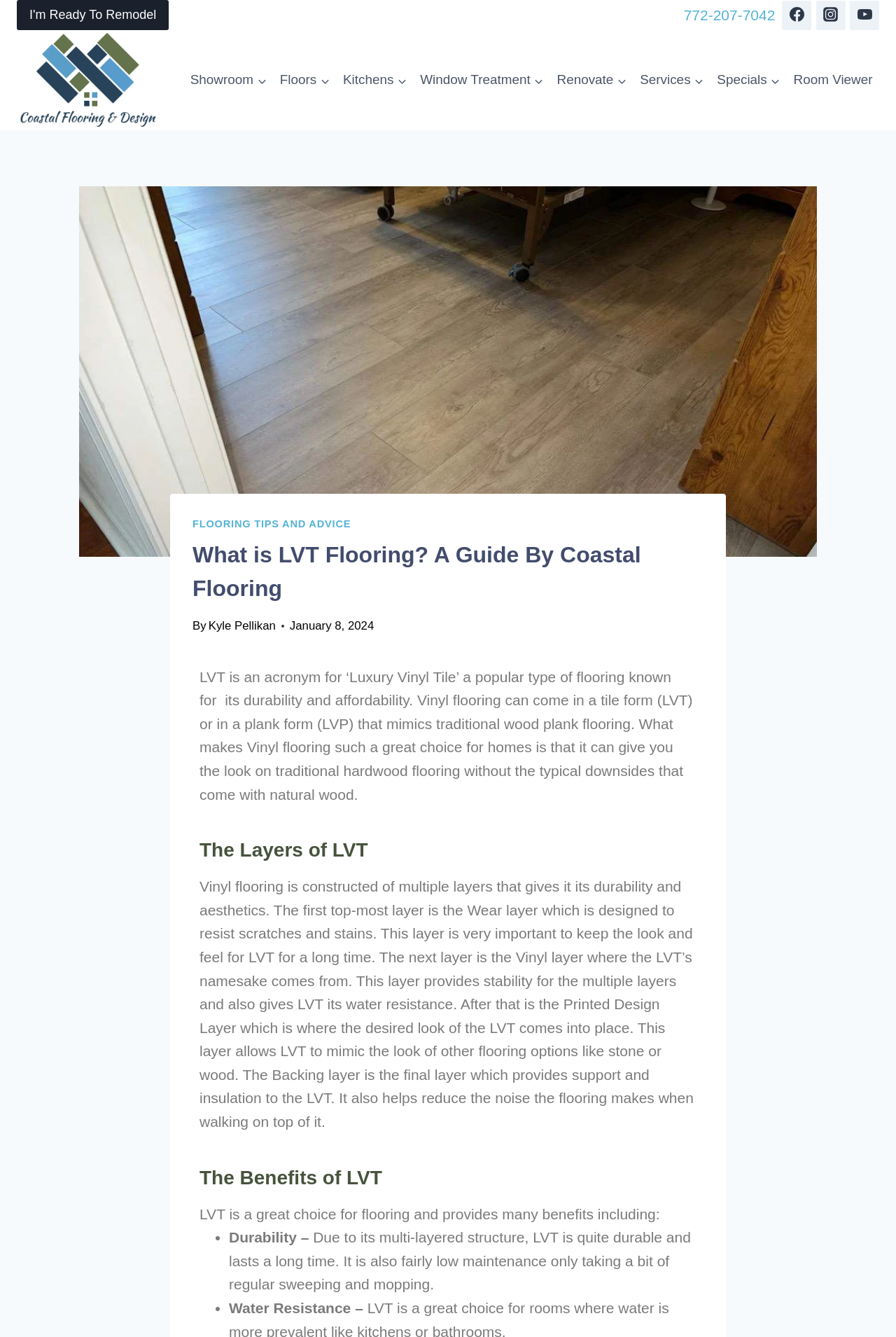Reply to the question below using a single word or brief phrase:
What is one of the benefits of LVT?

Durability